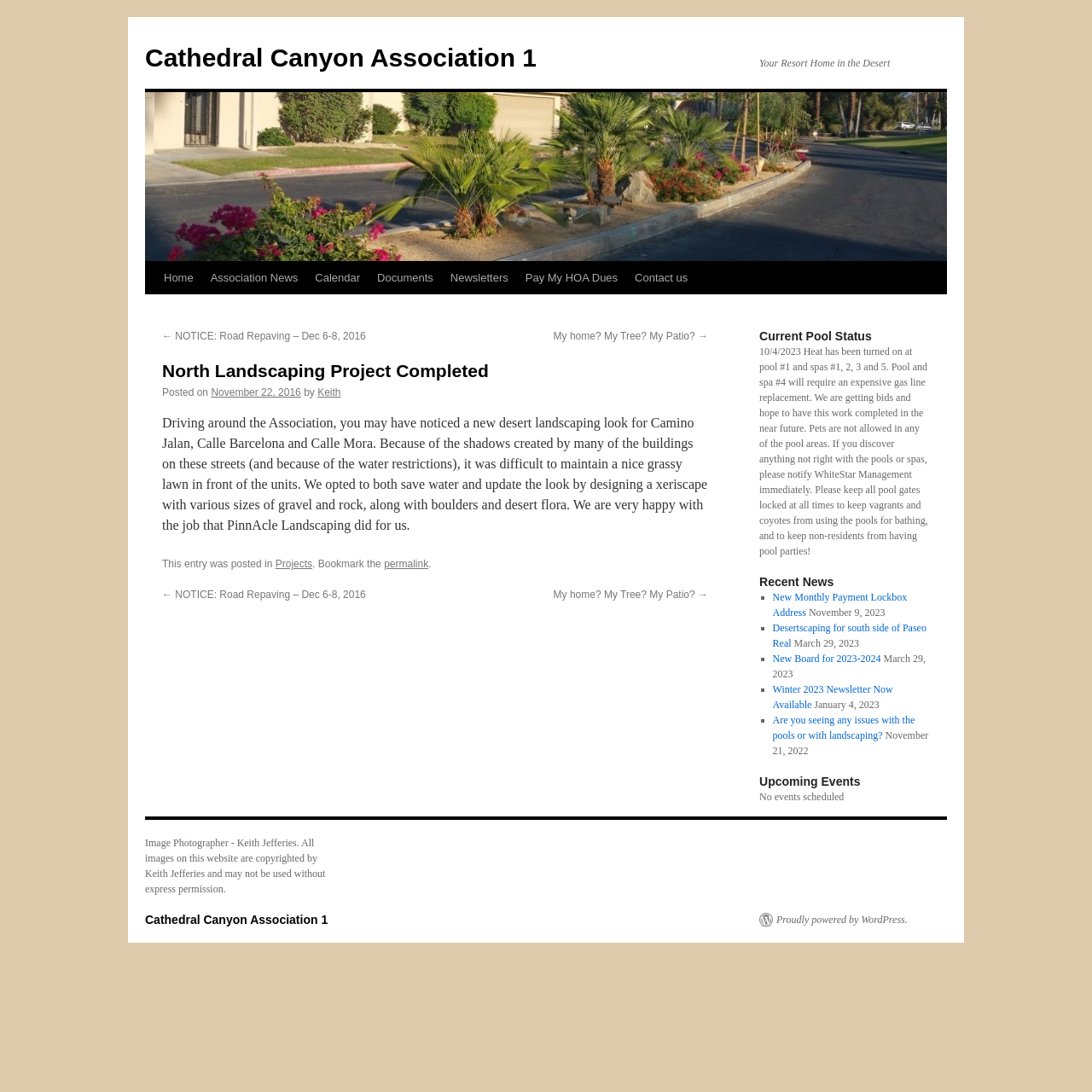Highlight the bounding box coordinates of the element you need to click to perform the following instruction: "View the SCHEDULE."

None